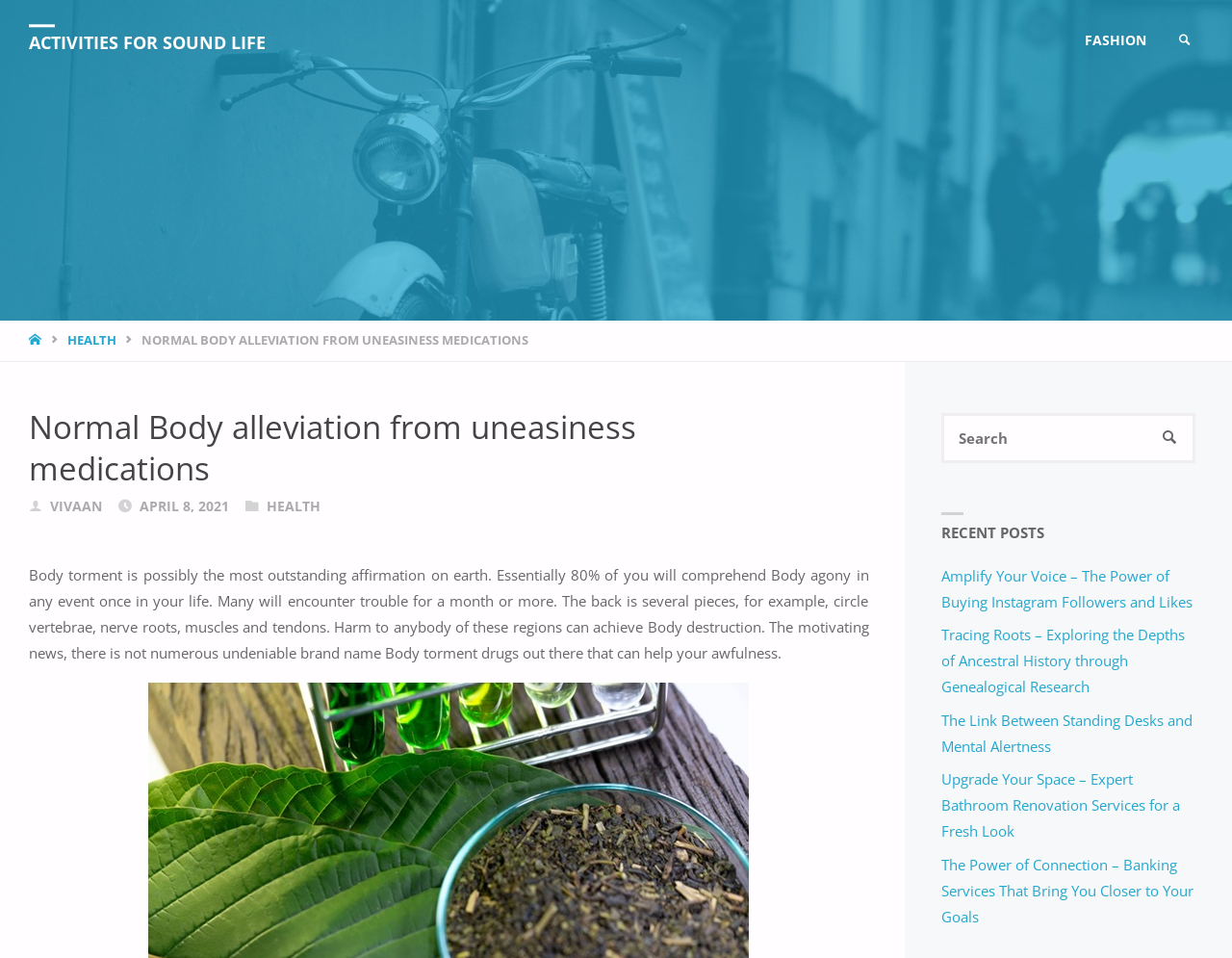Given the content of the image, can you provide a detailed answer to the question?
What is the author of this article?

By looking at the webpage structure, I found the author's name 'VIVAAN' mentioned below the heading, which indicates that VIVAAN is the author of this article.